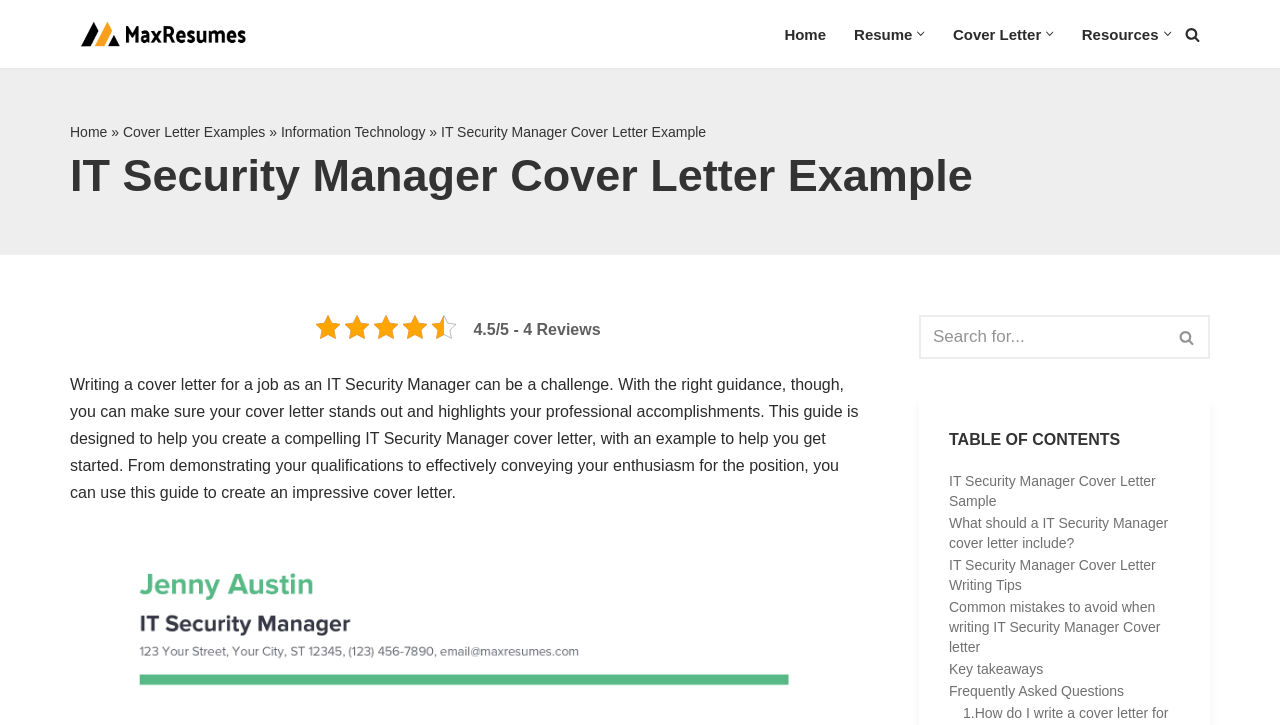Answer briefly with one word or phrase:
What is the logo of the website?

MaxResumes Logo